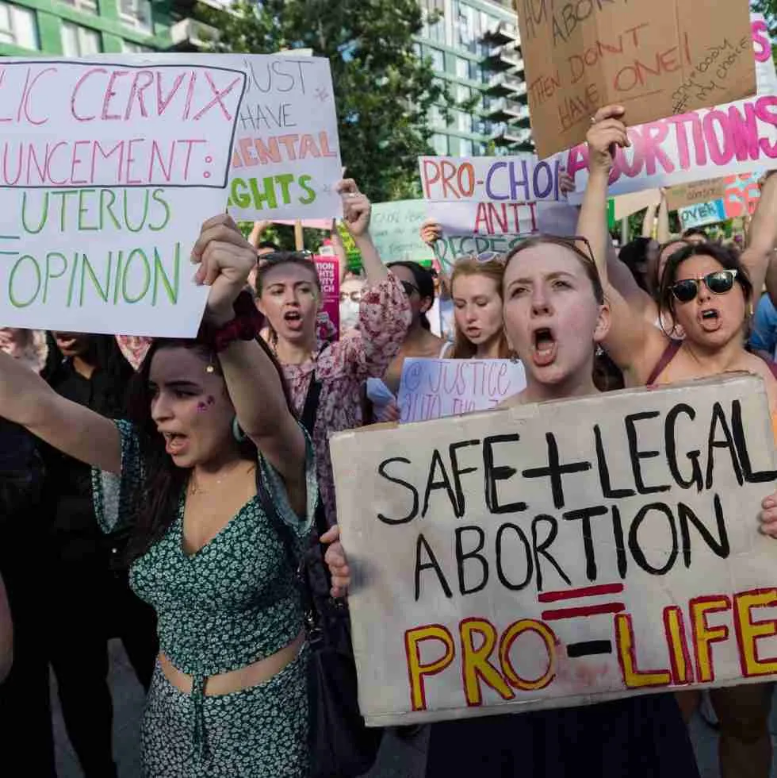What is underscored by the equal sign on the sign?
Based on the image, give a concise answer in the form of a single word or short phrase.

PRO-LIFE